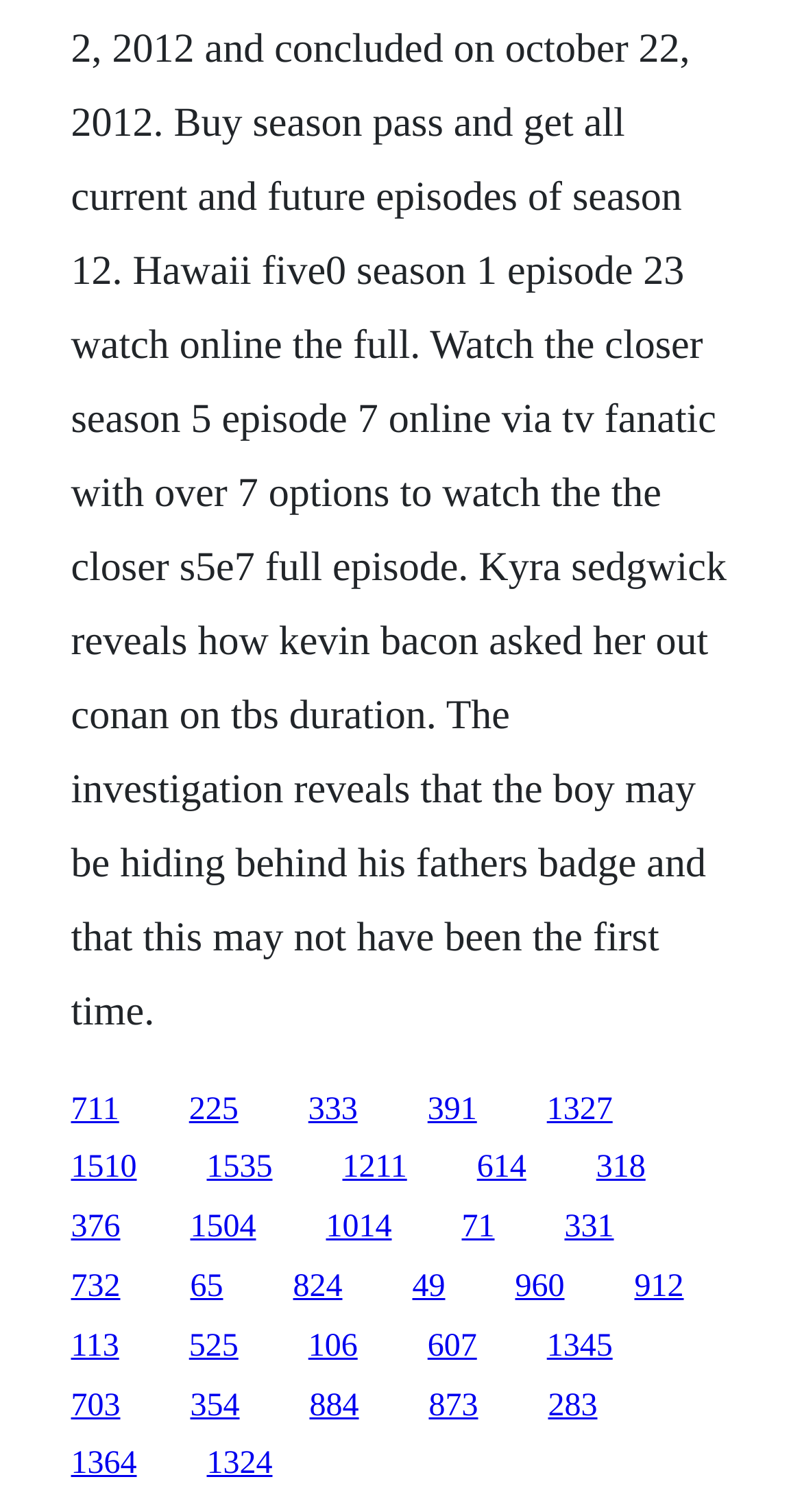Locate the bounding box coordinates of the clickable part needed for the task: "click the first link".

[0.088, 0.722, 0.148, 0.745]